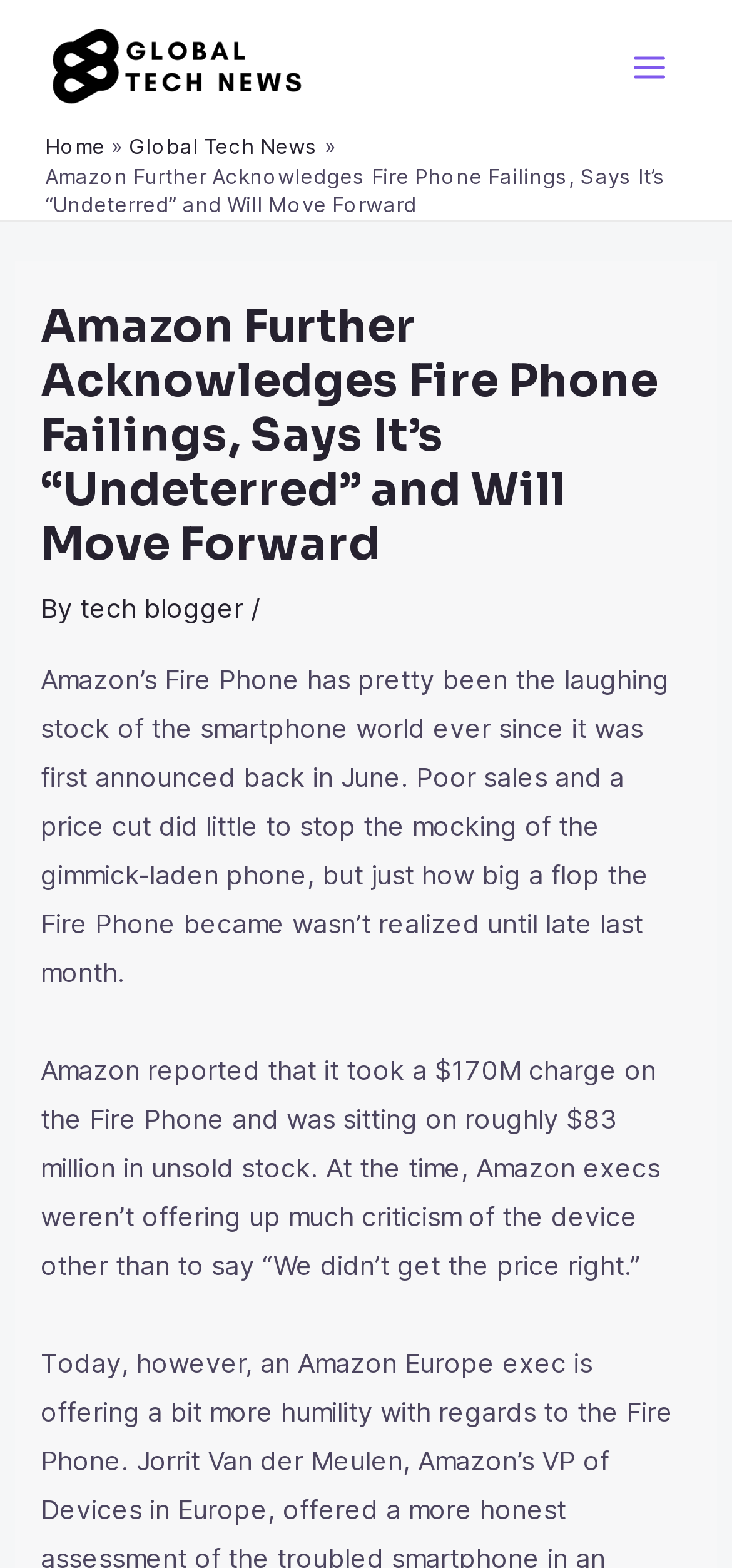Who wrote the article?
Answer the question with as much detail as possible.

The article is attributed to a 'tech blogger', whose name is not specified, but is mentioned in the byline of the article.